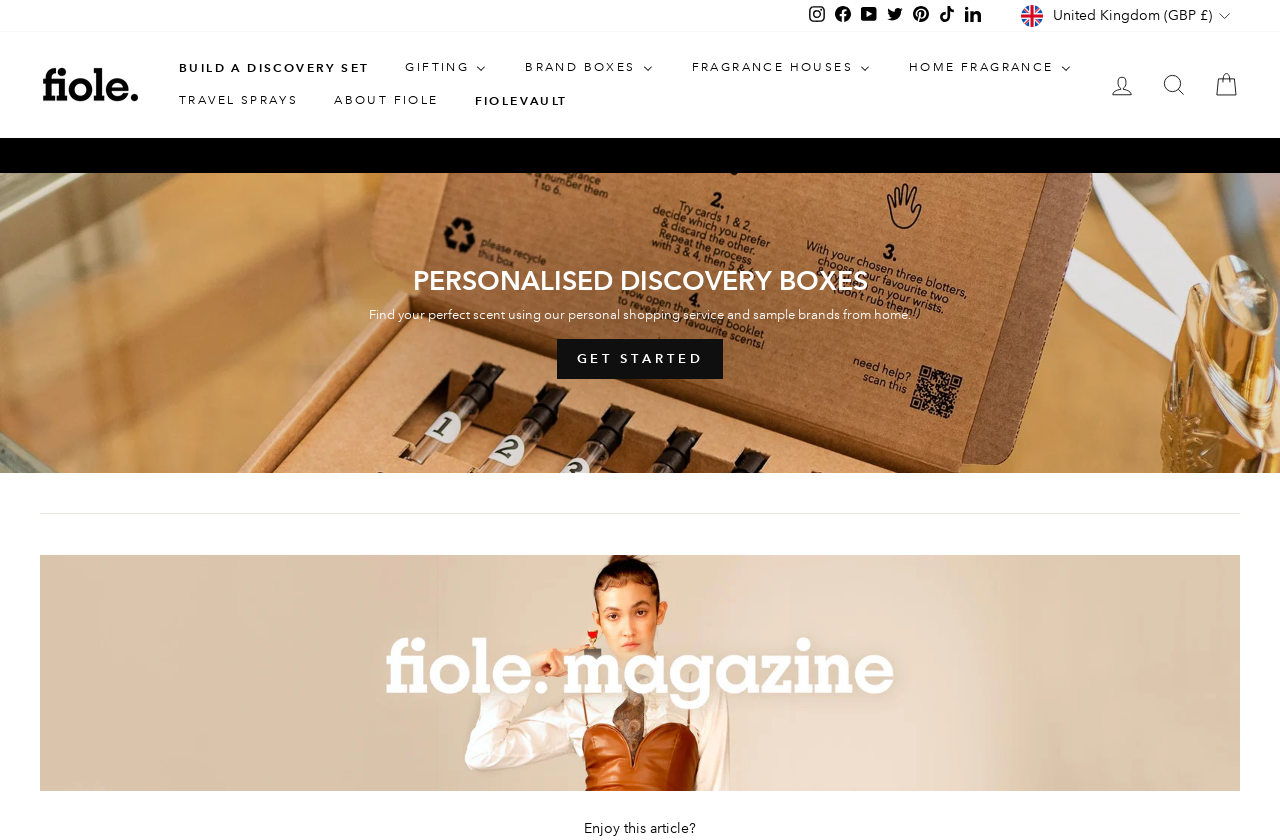Please provide a detailed answer to the question below by examining the image:
What is the text on the image description?

I found the image description by looking at the element with the type 'image' and found that the text on the description is 'Customer opens a personalised sample set with a range of brands to try'.